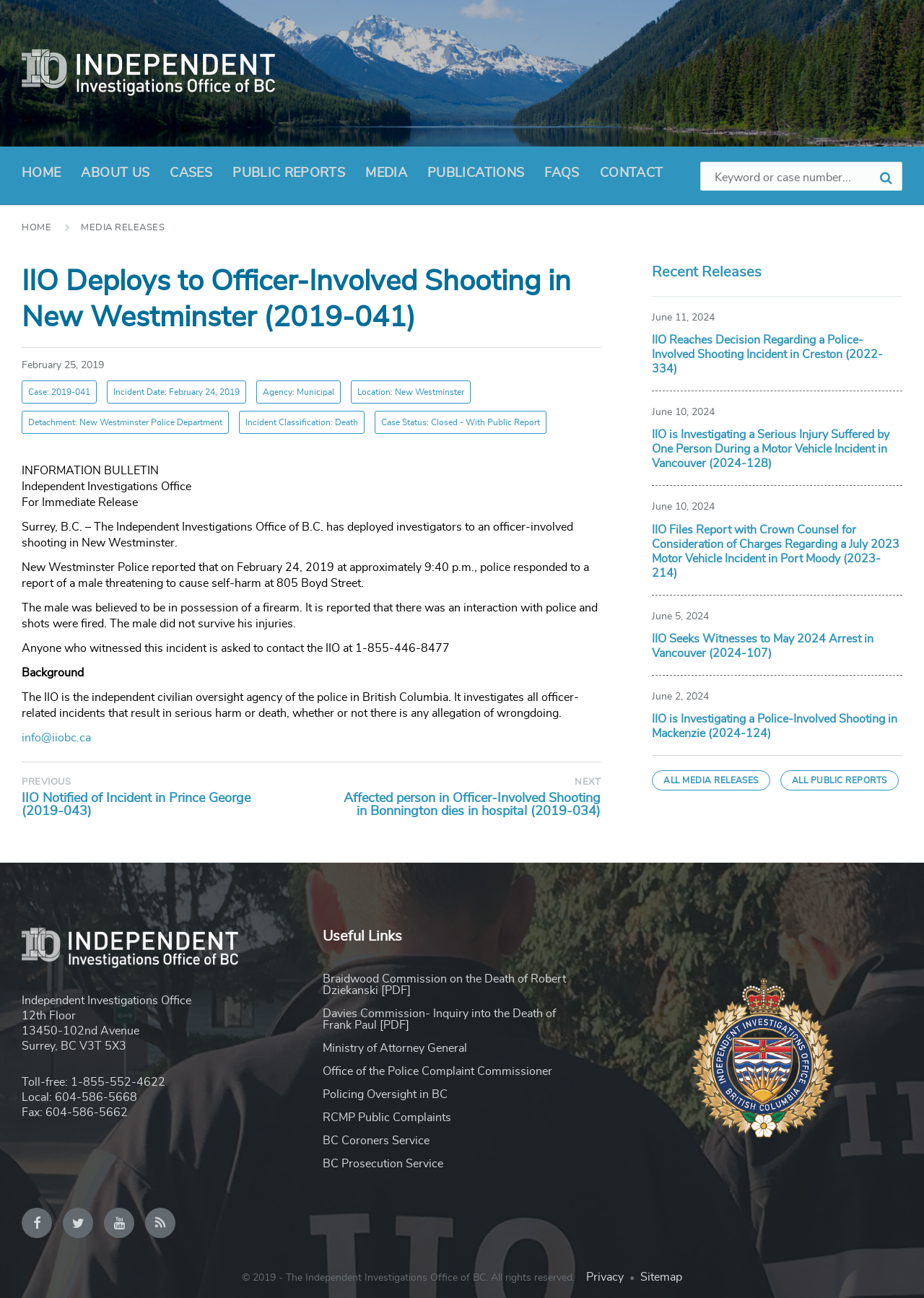Please provide the bounding box coordinates for the element that needs to be clicked to perform the following instruction: "view IIO Deploys to Officer-Involved Shooting in New Westminster case". The coordinates should be given as four float numbers between 0 and 1, i.e., [left, top, right, bottom].

[0.023, 0.203, 0.651, 0.268]